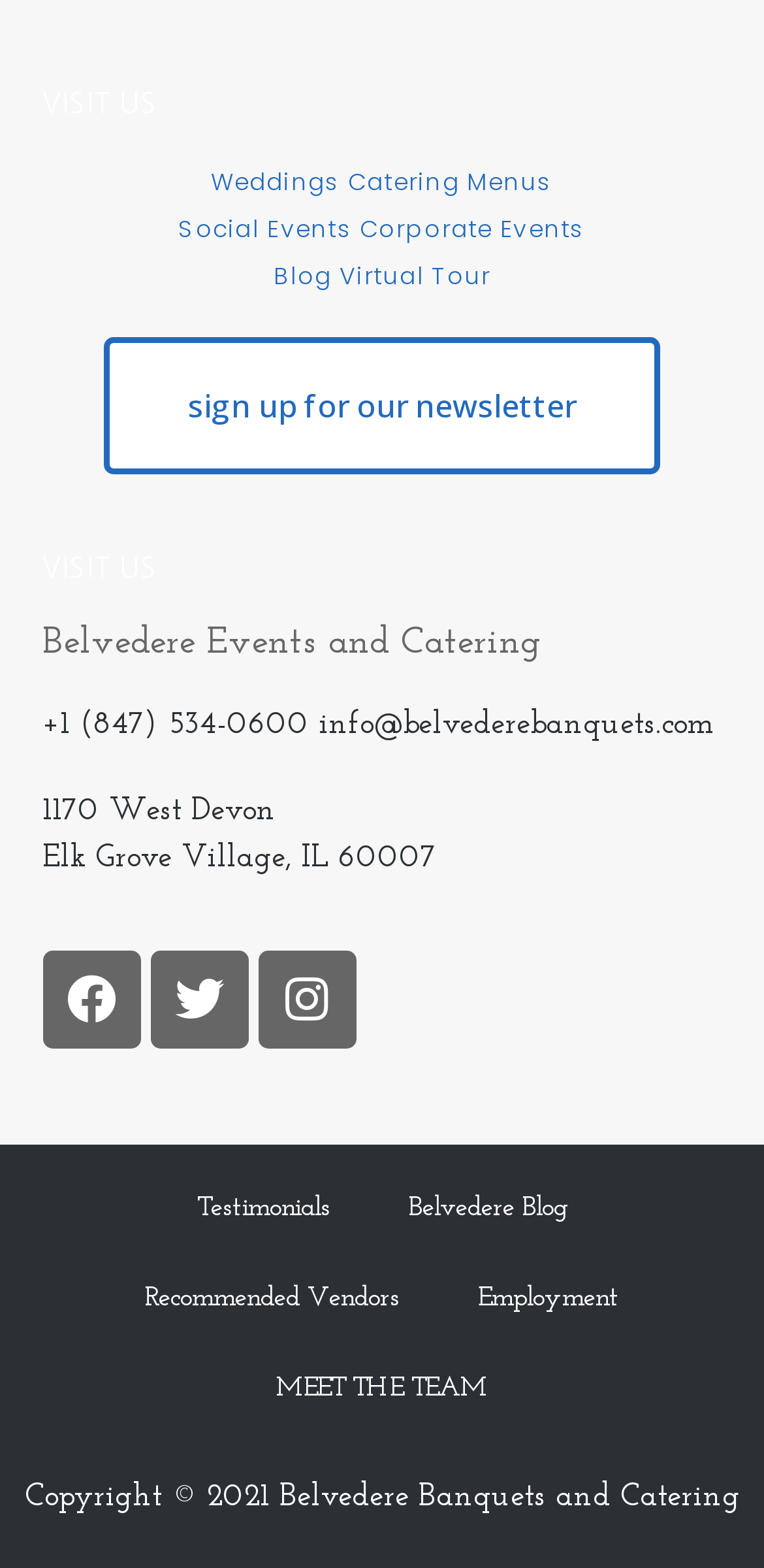Please give the bounding box coordinates of the area that should be clicked to fulfill the following instruction: "Visit Facebook page". The coordinates should be in the format of four float numbers from 0 to 1, i.e., [left, top, right, bottom].

[0.056, 0.606, 0.184, 0.668]